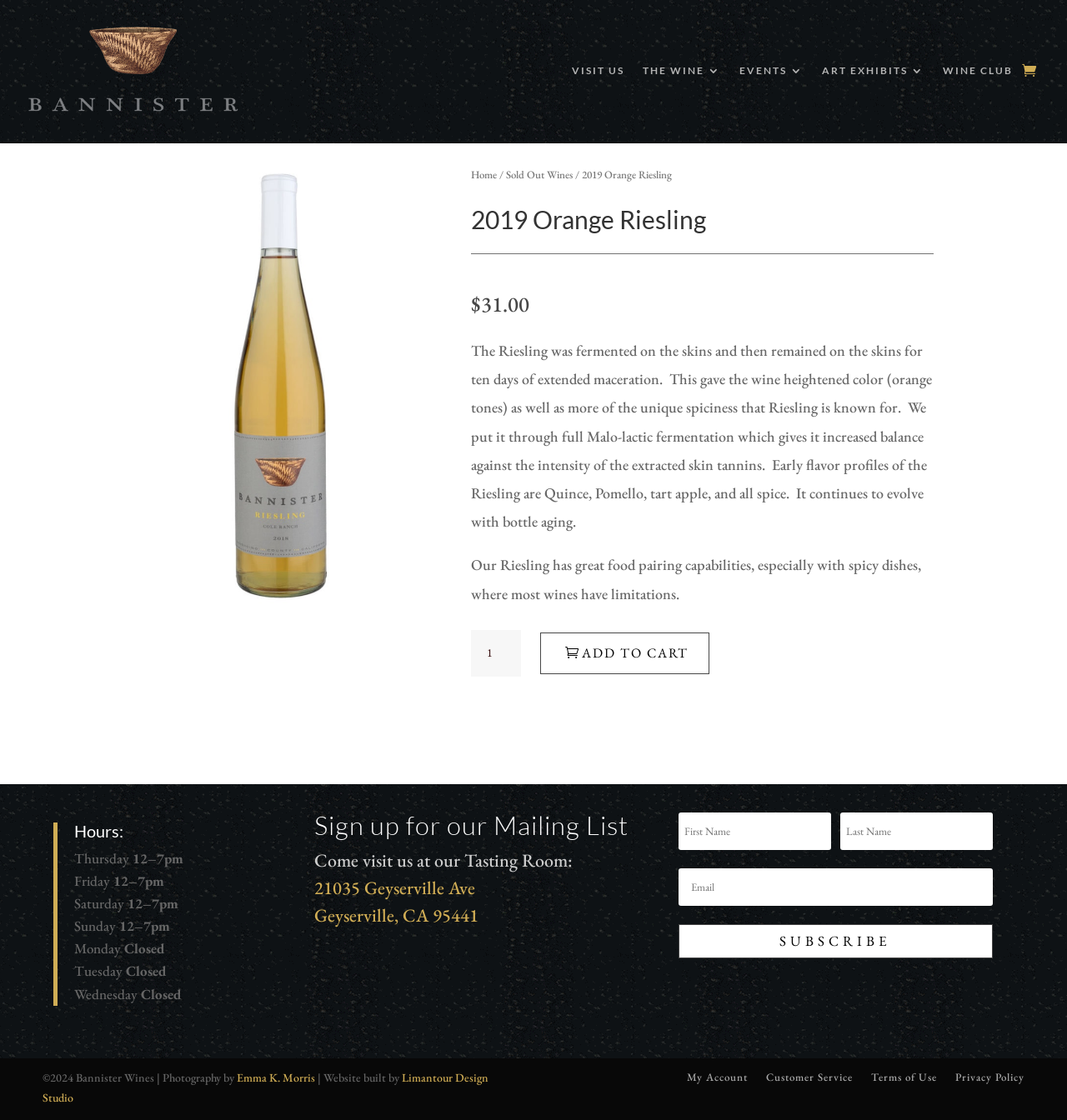Based on the element description: "Visit Us", identify the UI element and provide its bounding box coordinates. Use four float numbers between 0 and 1, [left, top, right, bottom].

[0.536, 0.019, 0.585, 0.107]